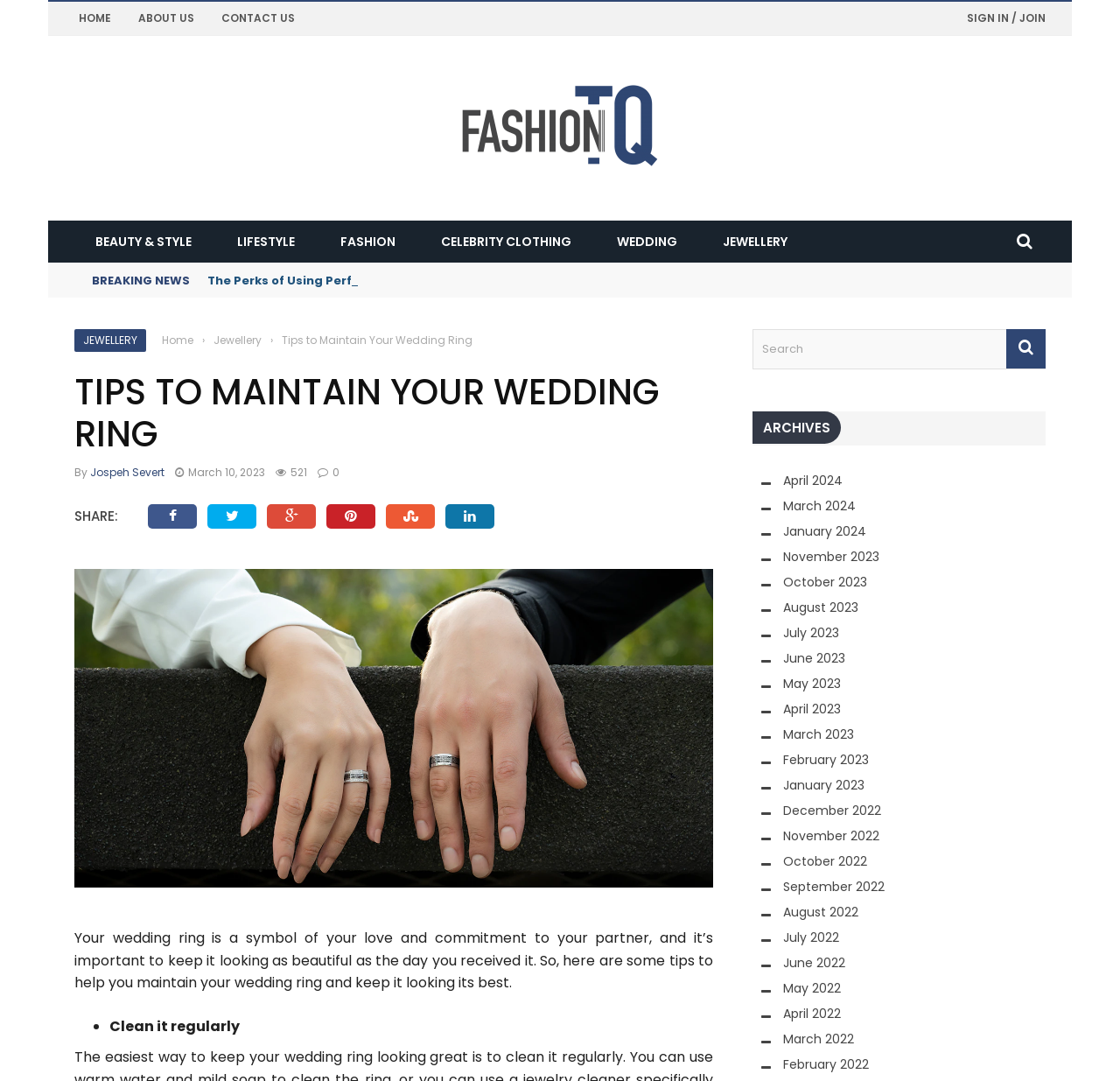Please specify the bounding box coordinates of the clickable section necessary to execute the following command: "Search in the search box".

[0.672, 0.304, 0.934, 0.341]